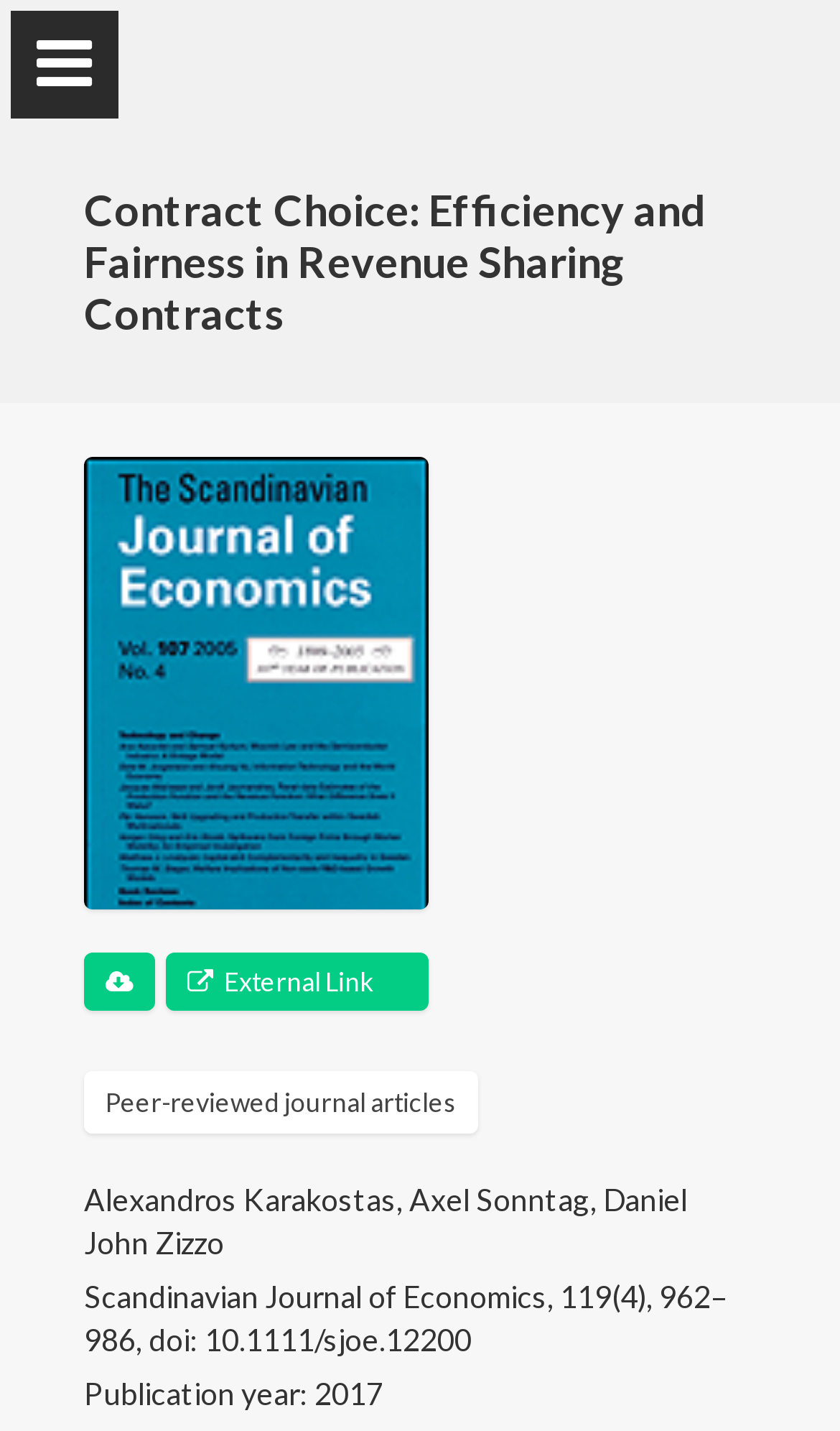What is the journal where the publication was published?
Respond with a short answer, either a single word or a phrase, based on the image.

Scandinavian Journal of Economics